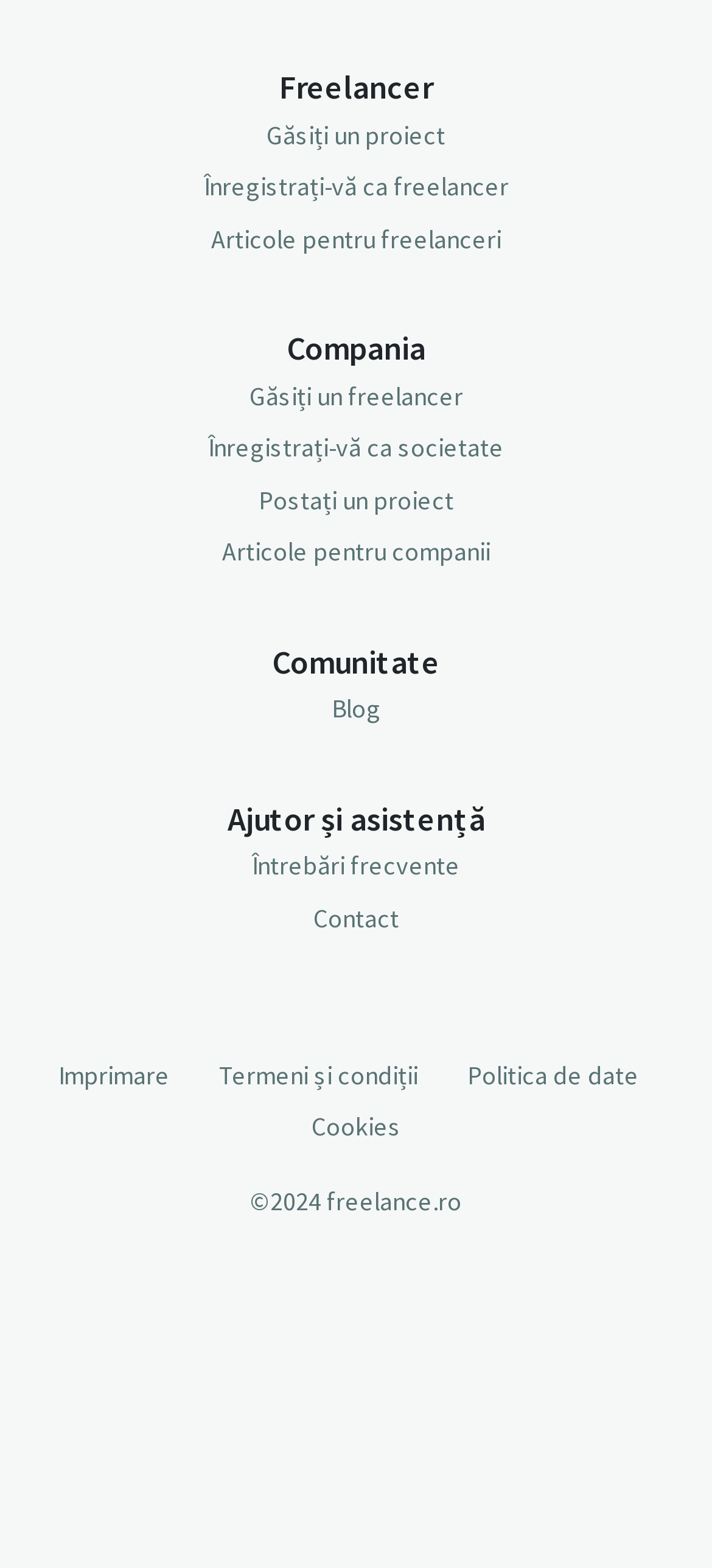Show the bounding box coordinates of the element that should be clicked to complete the task: "Find a project".

[0.374, 0.075, 0.626, 0.096]